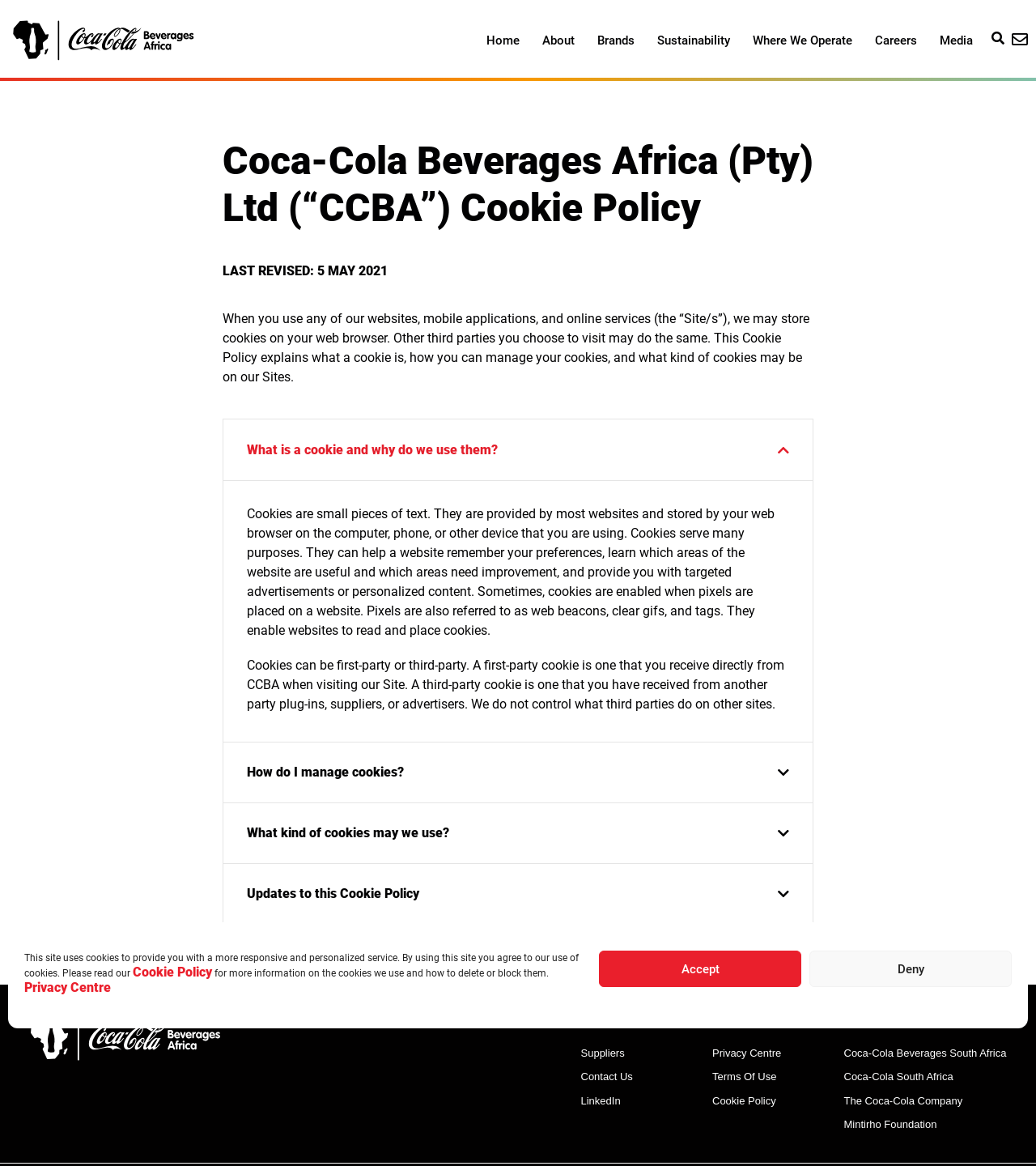Please mark the bounding box coordinates of the area that should be clicked to carry out the instruction: "Click the Home link".

[0.459, 0.019, 0.512, 0.051]